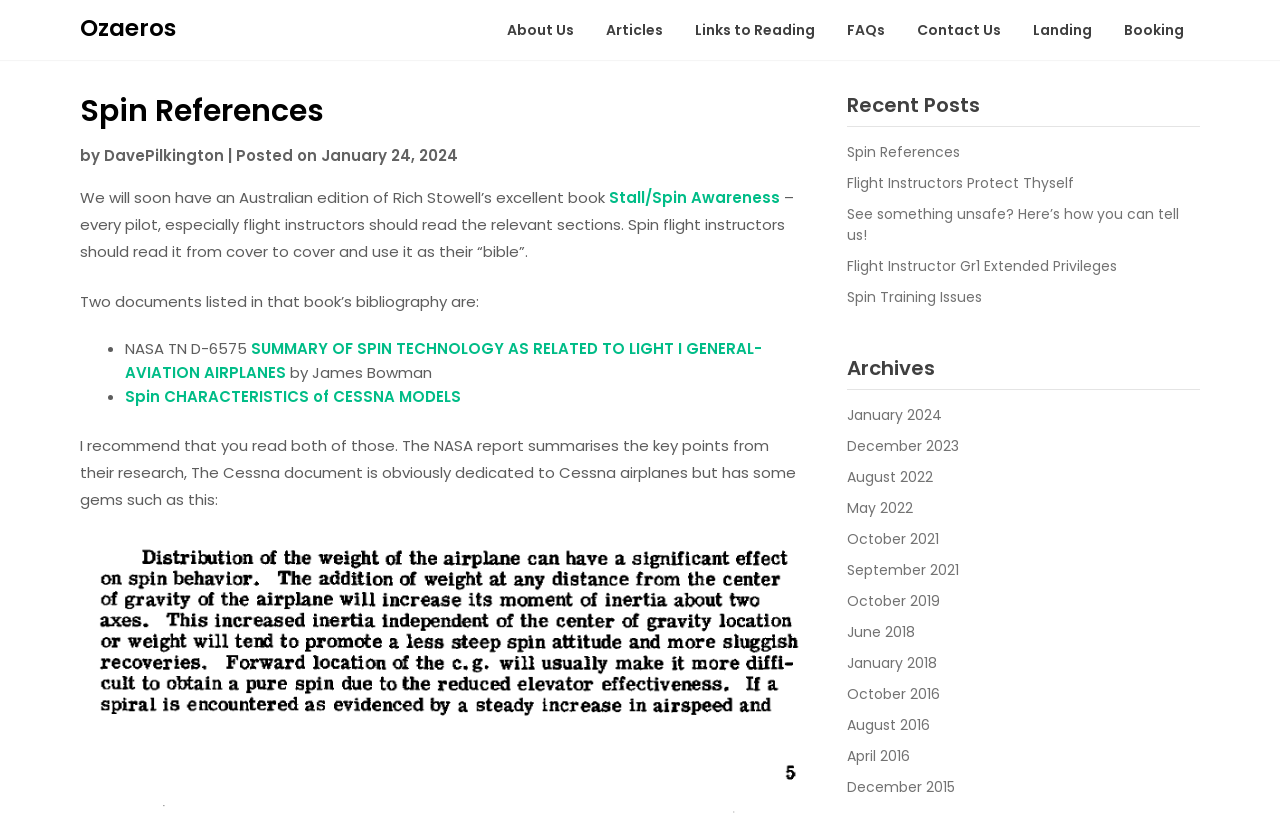Identify the bounding box for the given UI element using the description provided. Coordinates should be in the format (top-left x, top-left y, bottom-right x, bottom-right y) and must be between 0 and 1. Here is the description: Spin CHARACTERISTICS of CESSNA MODELS

[0.098, 0.466, 0.36, 0.491]